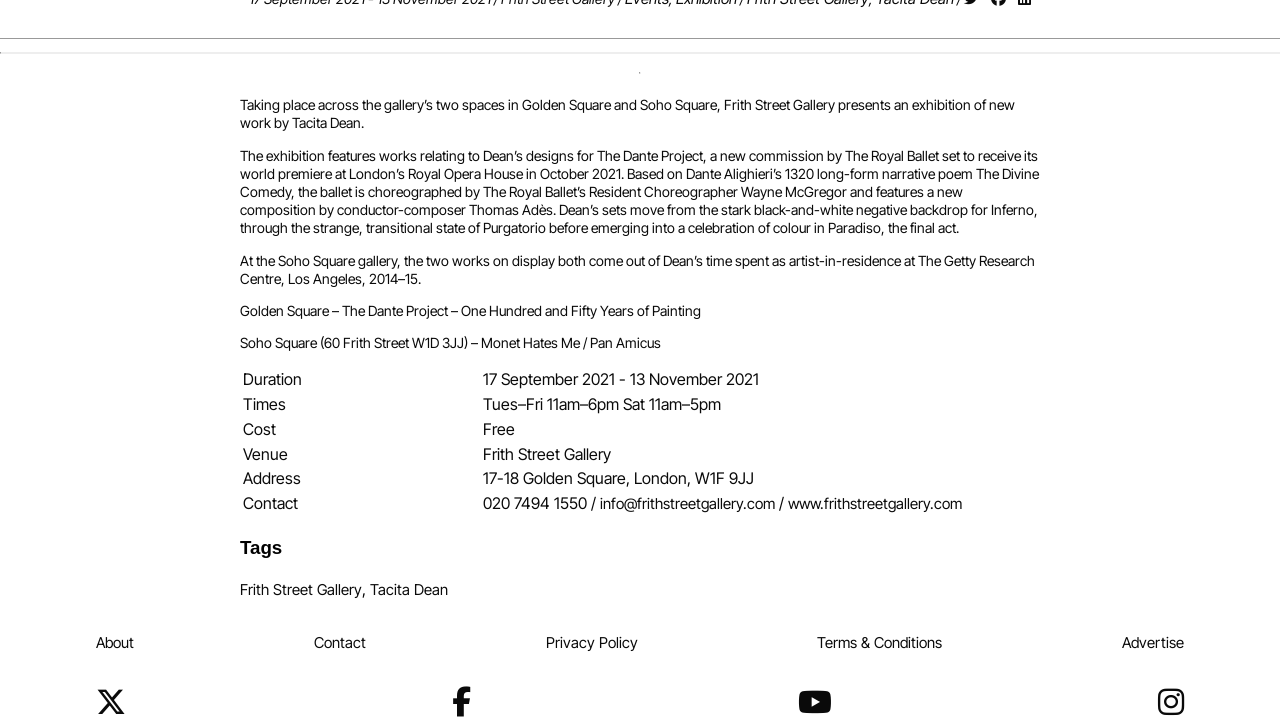Please determine the bounding box coordinates of the element's region to click in order to carry out the following instruction: "Visit the gallery's website". The coordinates should be four float numbers between 0 and 1, i.e., [left, top, right, bottom].

[0.616, 0.688, 0.752, 0.719]